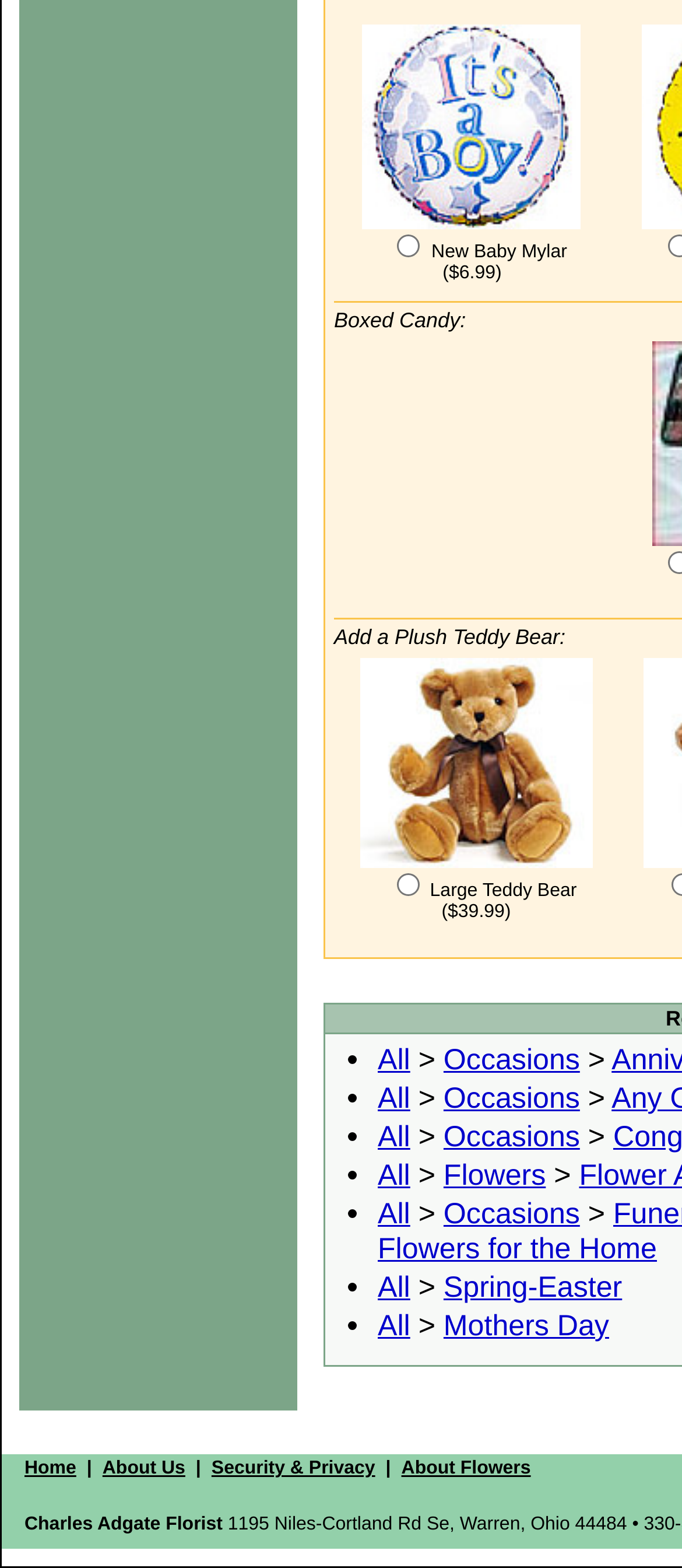Identify the bounding box coordinates of the part that should be clicked to carry out this instruction: "Click on the Flowers link".

[0.65, 0.739, 0.8, 0.76]